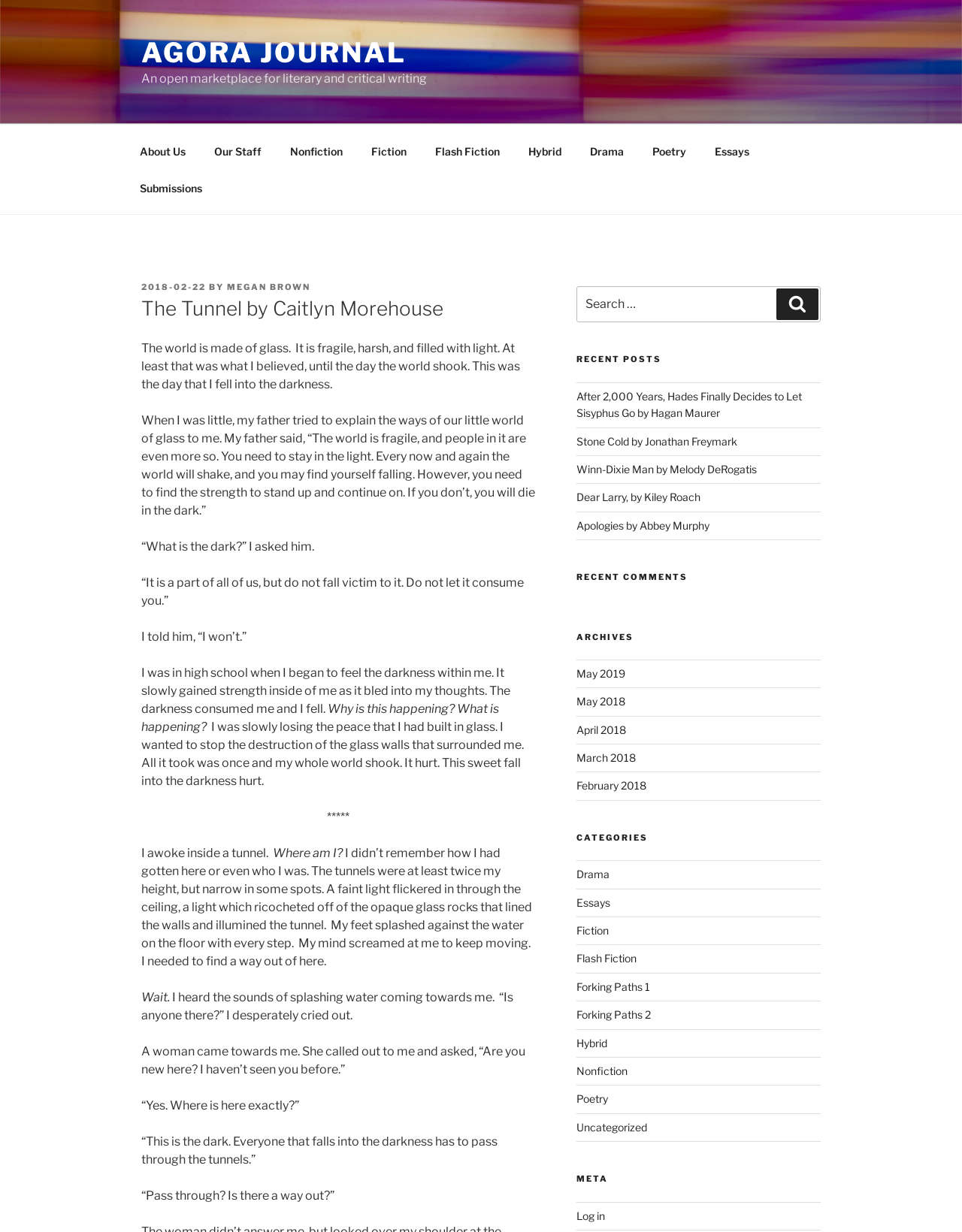Respond to the question below with a single word or phrase: What is the name of the author?

Caitlyn Morehouse